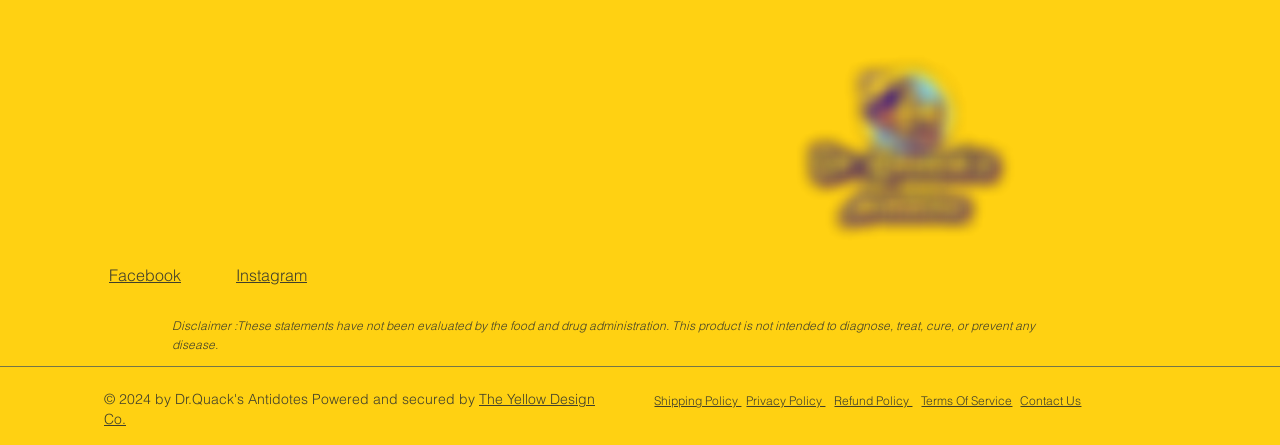Locate the bounding box coordinates of the segment that needs to be clicked to meet this instruction: "Read the disclaimer".

[0.134, 0.715, 0.809, 0.791]